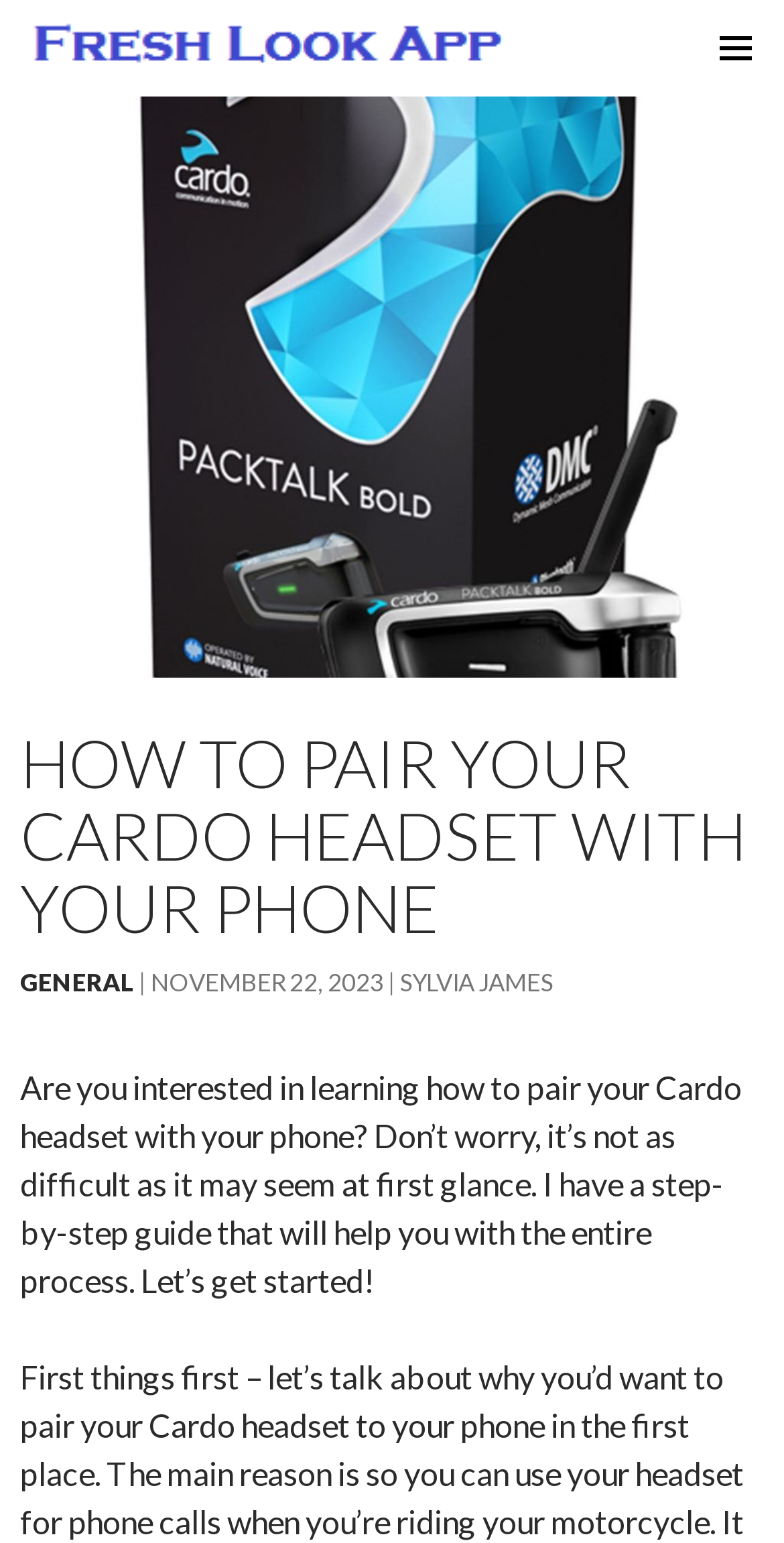Please study the image and answer the question comprehensively:
What is the main topic of this article?

I found the main topic by looking at the header element with the text 'HOW TO PAIR YOUR CARDO HEADSET WITH YOUR PHONE' which is the main heading of the article.